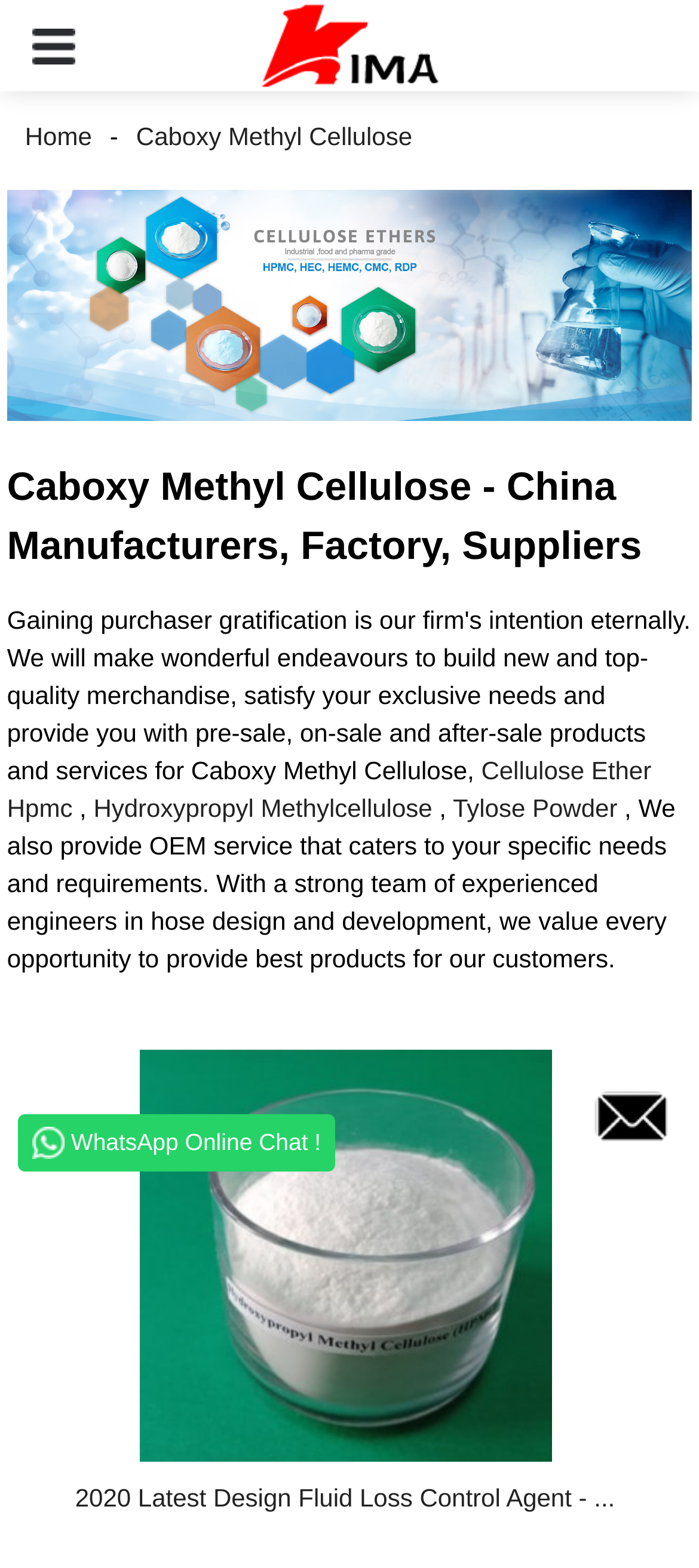How many items are in the carousel?
Based on the image, respond with a single word or phrase.

3